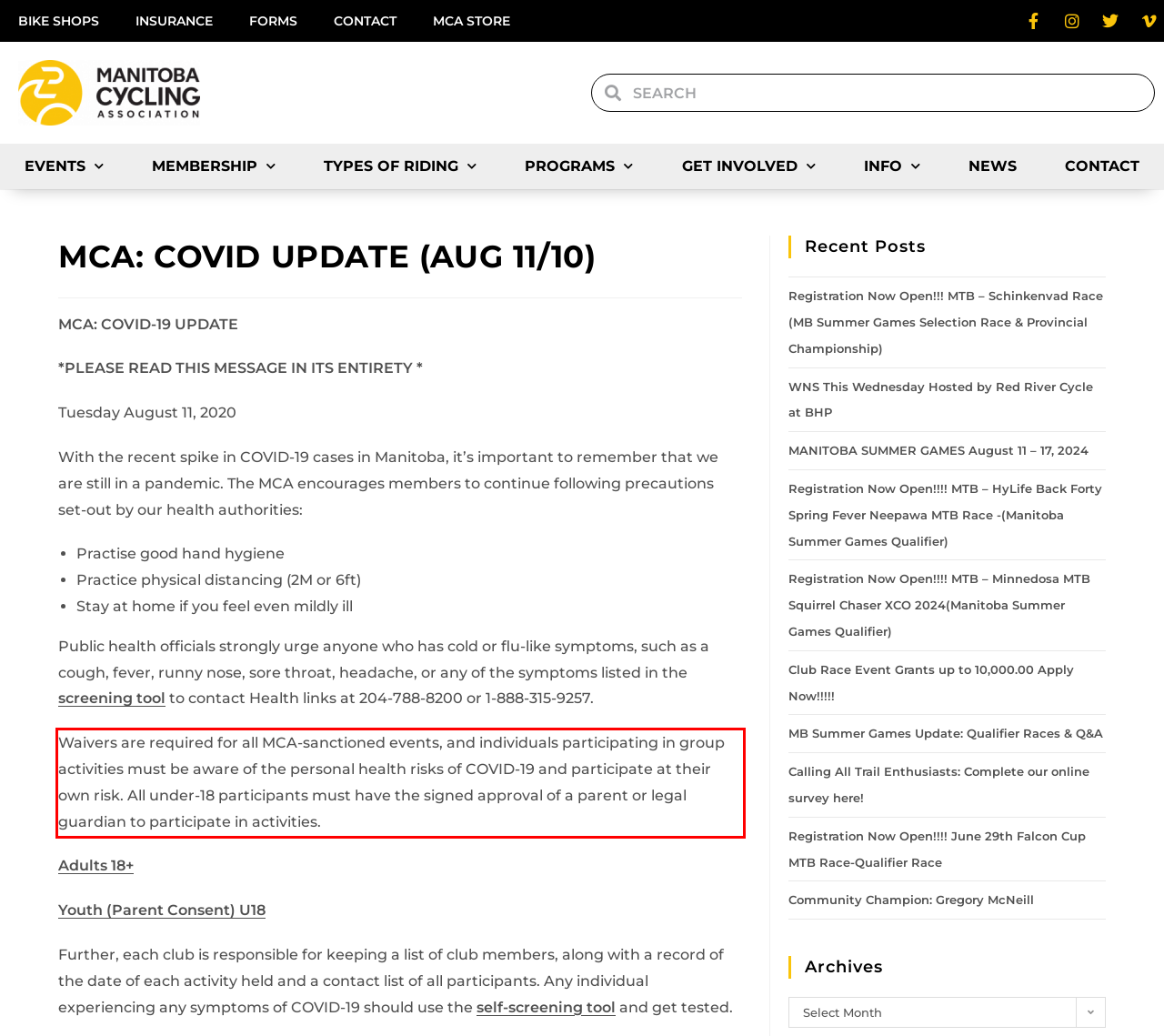Observe the screenshot of the webpage, locate the red bounding box, and extract the text content within it.

Waivers are required for all MCA-sanctioned events, and individuals participating in group activities must be aware of the personal health risks of COVID-19 and participate at their own risk. All under-18 participants must have the signed approval of a parent or legal guardian to participate in activities.